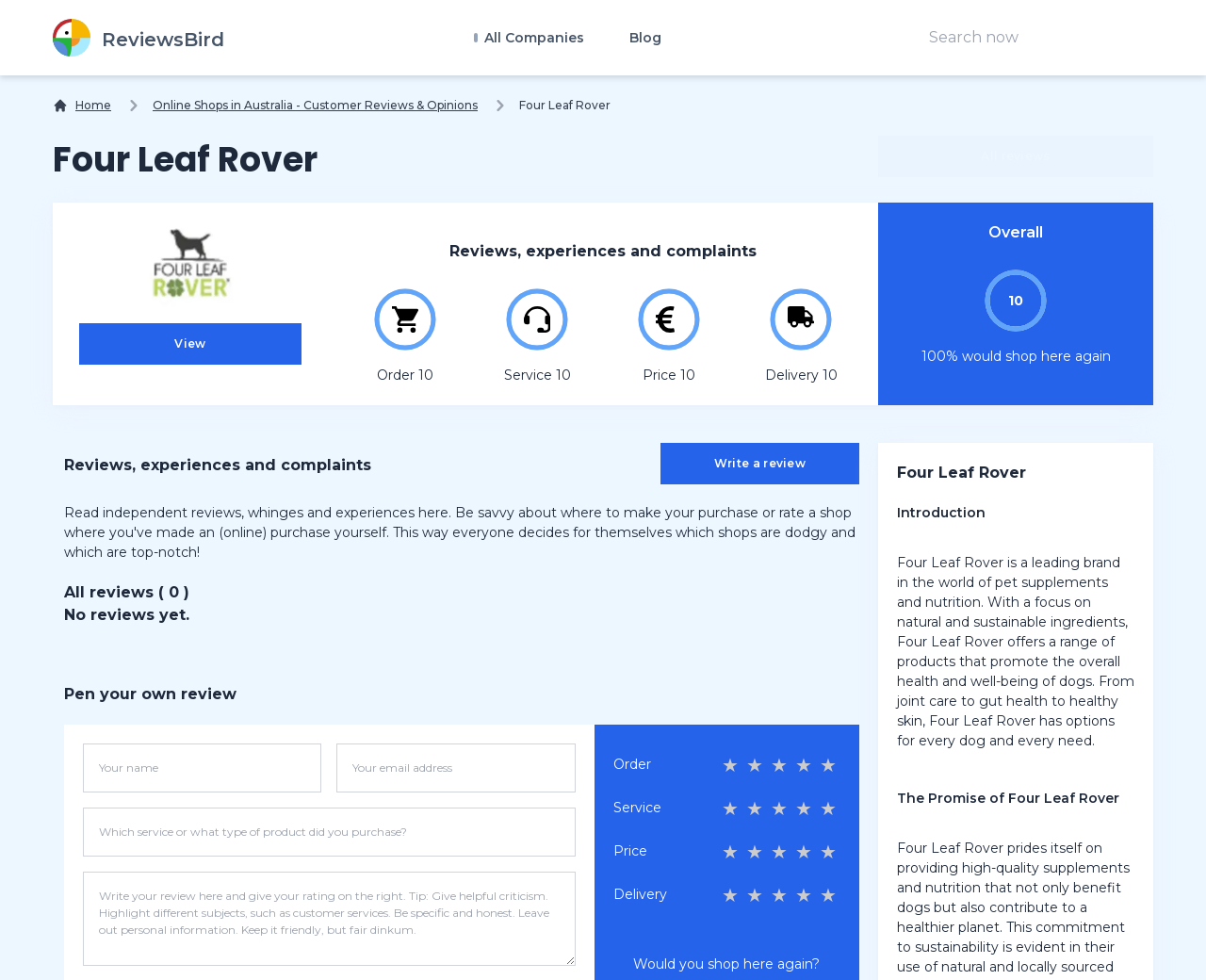Detail the various sections and features present on the webpage.

This webpage is dedicated to reviewing and sharing experiences about Four Leaf Rover, a brand that specializes in pet supplements and nutrition. At the top of the page, there is a navigation bar with links to "Home", "Online Shops in Australia - Customer Reviews & Opinions", and "Blog". Below the navigation bar, there is a header section with the title "Four Leaf Rover" and a link to "All reviews".

The main content of the page is divided into several sections. The first section provides an introduction to Four Leaf Rover, describing the brand's focus on natural and sustainable ingredients and its range of products for dog health and well-being.

The next section is titled "The Promise of Four Leaf Rover" and appears to be a summary of the brand's mission and values. This is followed by a section titled "Reviews, experiences and complaints", which currently has no reviews listed. There is a call to action to "Write a review" and a form to submit a review, including fields for the reviewer's name, email address, and review text.

Below the review form, there are several rating categories, including "Order", "Service", "Price", and "Delivery", each with a set of five-star rating buttons. There is also a question asking if the reviewer would shop at Four Leaf Rover again.

Throughout the page, there are several images, including the Four Leaf Rover logo and various icons and graphics. The overall layout is organized and easy to follow, with clear headings and concise text.